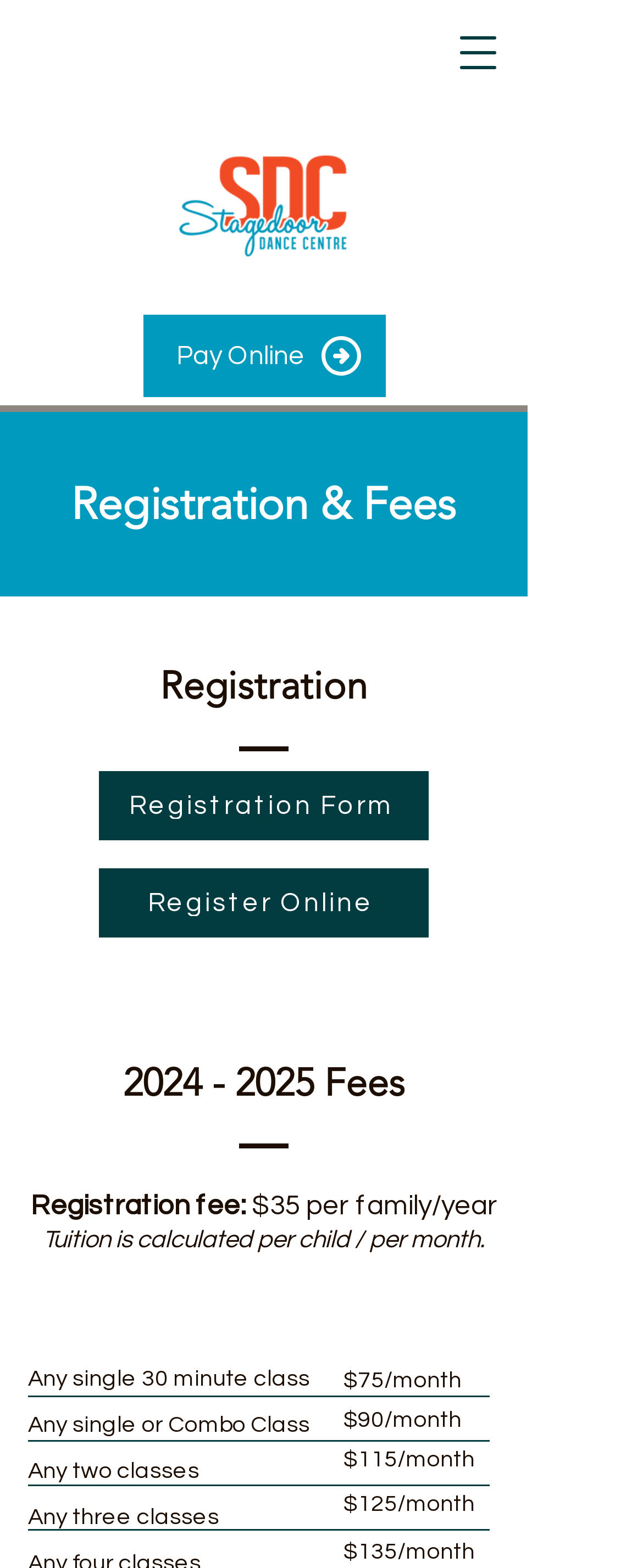Provide an in-depth caption for the webpage.

The webpage is about registration for Stagedoor Dance Center. At the top left, there is a logo of Stagedoor Dance Center, and next to it, there is a button to open the navigation menu. Below the logo, there are two links: "Pay Online" and an empty link.

The main content of the webpage is divided into three sections. The first section is about registration, with a heading "Registration" and two links: "Registration Form" and "Register Online". The second section is about fees for the 2024-2025 period, with a heading and a link to "2024-2025". Below this, there is a detailed description of the registration fee and tuition calculation.

The third section lists the tuition fees for different classes, with five options: "Any single 30 minute class", "Any single or Combo Class", "Any two classes", "Any three classes", and their corresponding monthly fees, ranging from $75 to $135.